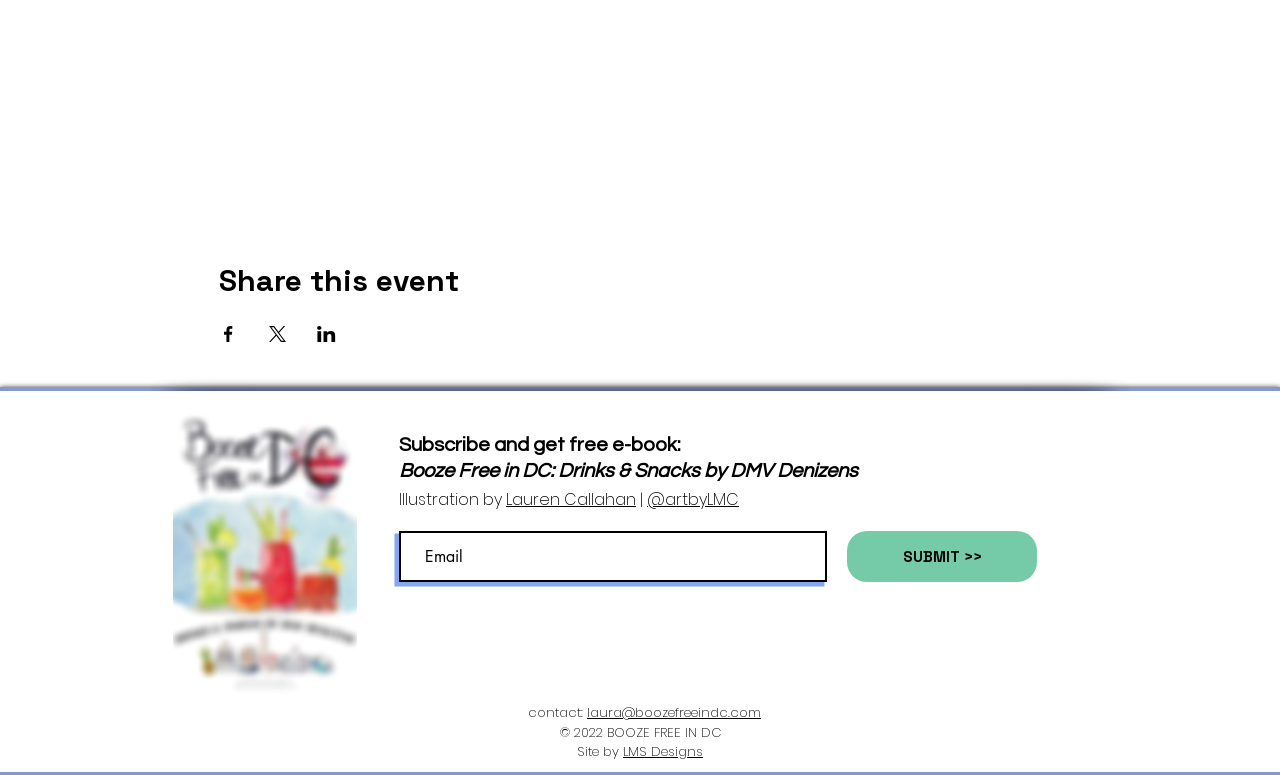How many social media links are there?
Answer the question with detailed information derived from the image.

I counted the number of social media links in the 'Social Bar' section, which are Instagram, Twitter, and three Facebook-like icons for sharing the event.